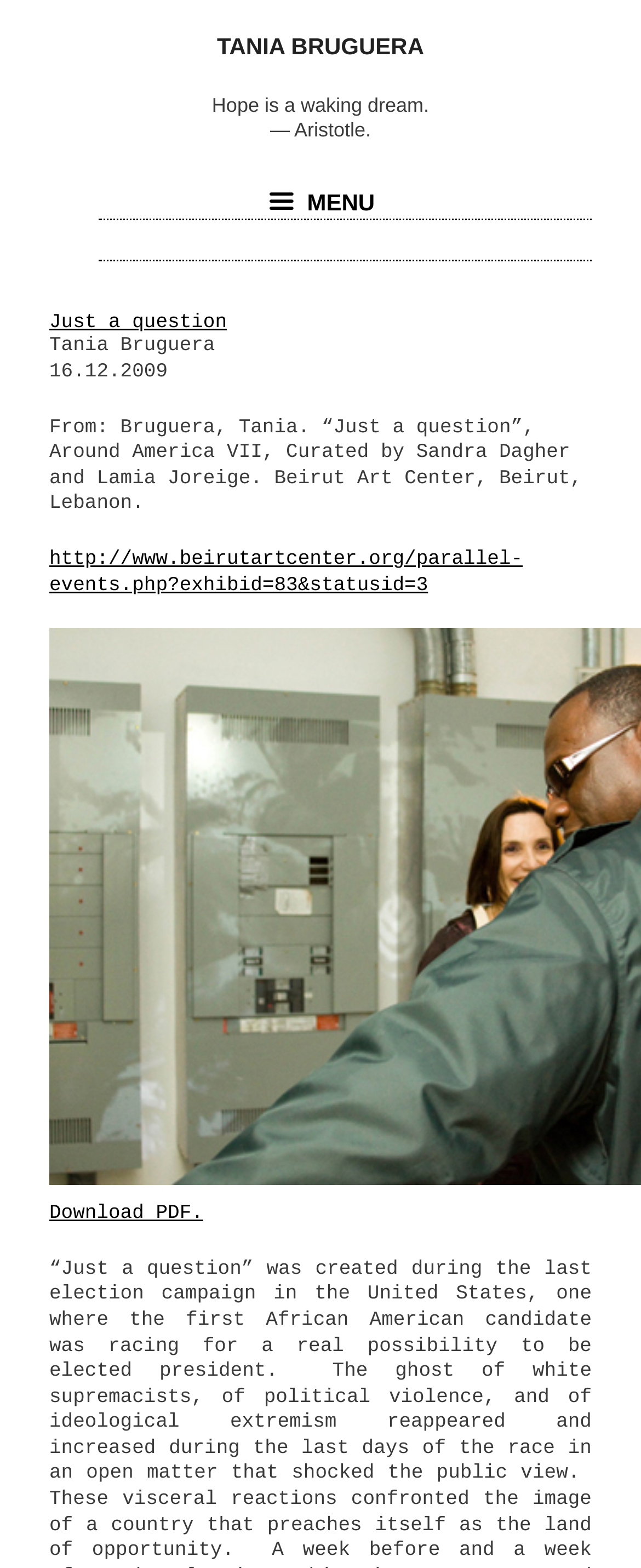What is the quote mentioned in the article?
Refer to the image and provide a concise answer in one word or phrase.

Hope is a waking dream.